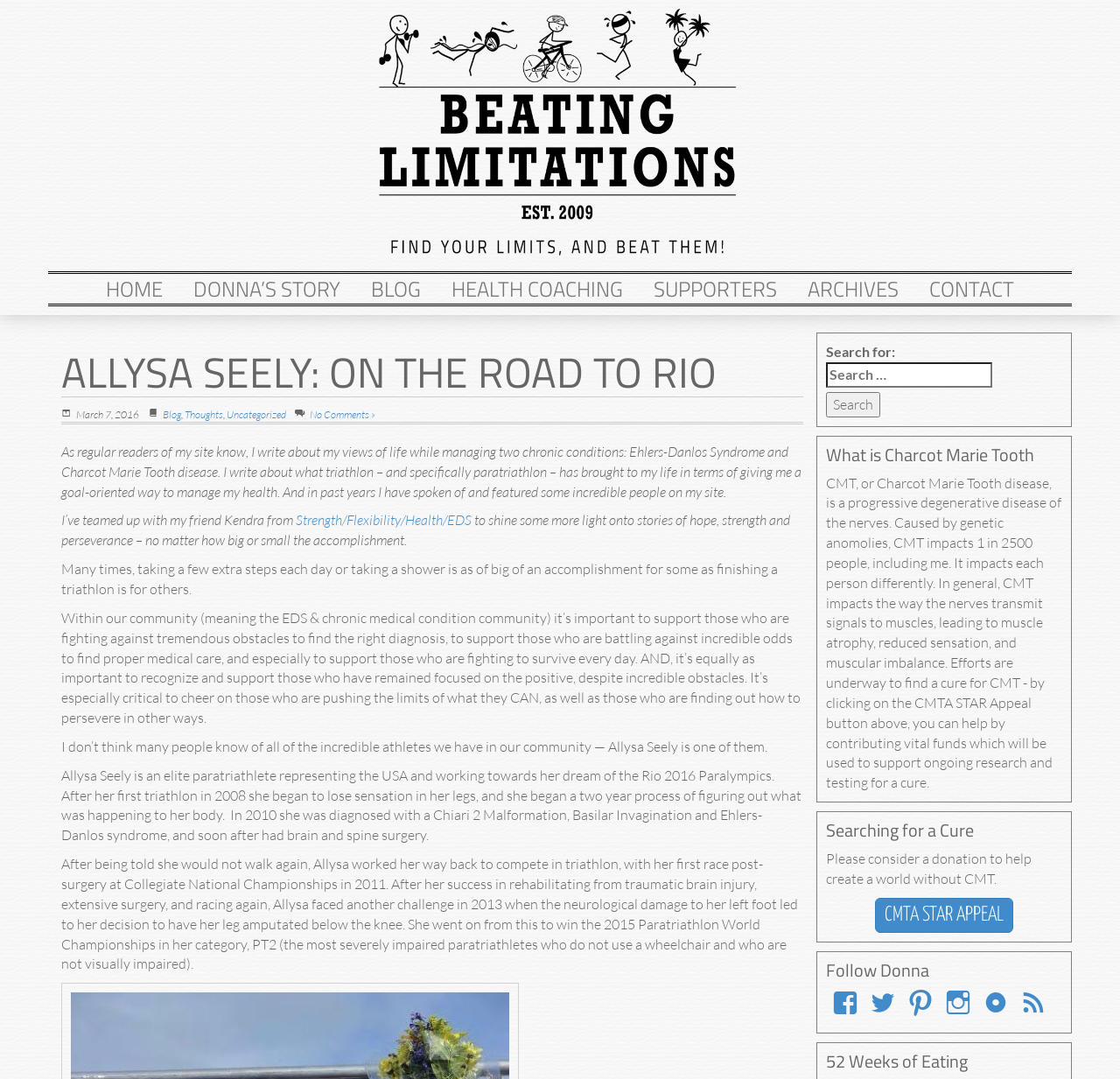What is the purpose of the 'CMTA STAR Appeal' button?
Please ensure your answer to the question is detailed and covers all necessary aspects.

The 'CMTA STAR Appeal' button is for supporting research for a cure for Charcot Marie Tooth disease, as mentioned in the text 'Efforts are underway to find a cure for CMT - by clicking on the CMTA STAR Appeal button above, you can help by contributing vital funds which will be used to support ongoing research and testing for a cure.'